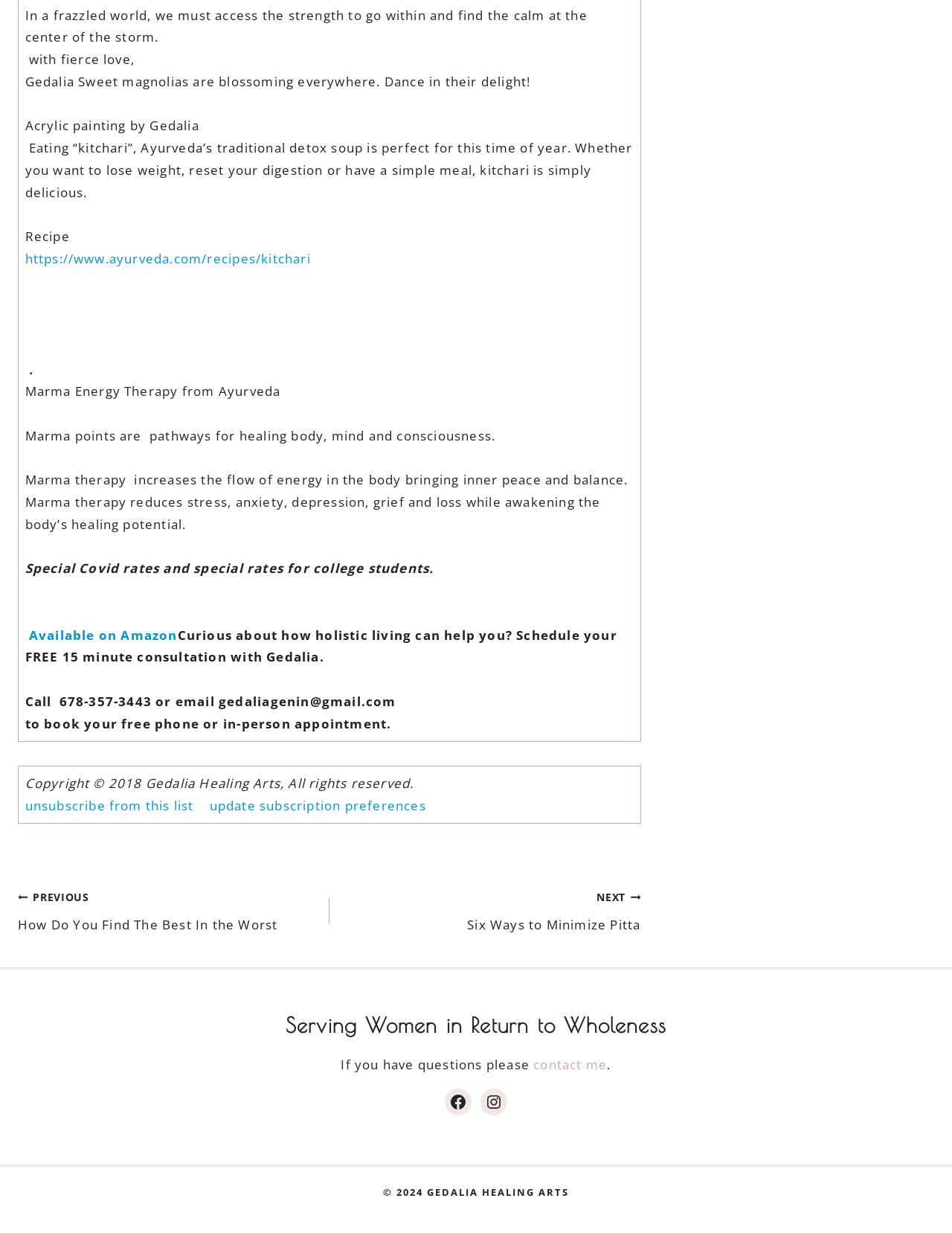Please identify the bounding box coordinates of the area that needs to be clicked to follow this instruction: "Click the link to learn how to make kitchari".

[0.026, 0.203, 0.326, 0.217]